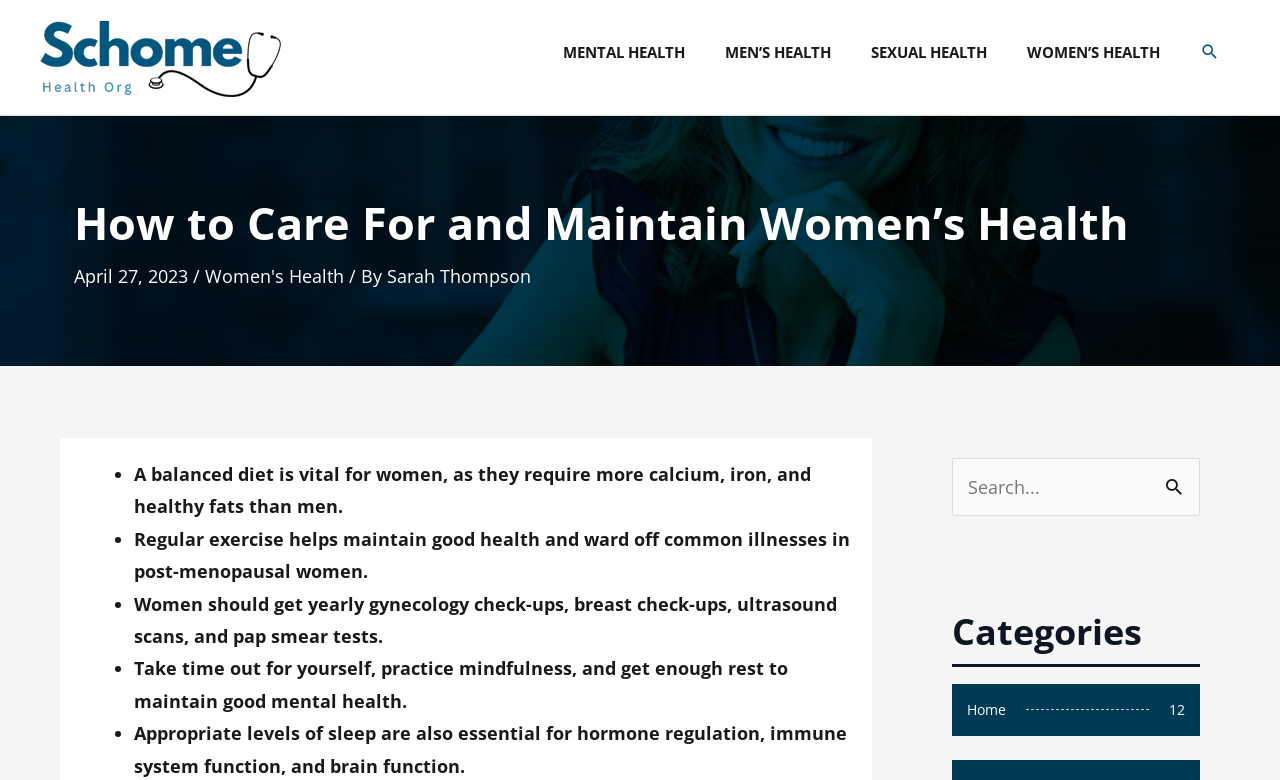Find the bounding box coordinates corresponding to the UI element with the description: "Mental Health". The coordinates should be formatted as [left, top, right, bottom], with values as floats between 0 and 1.

[0.424, 0.028, 0.551, 0.104]